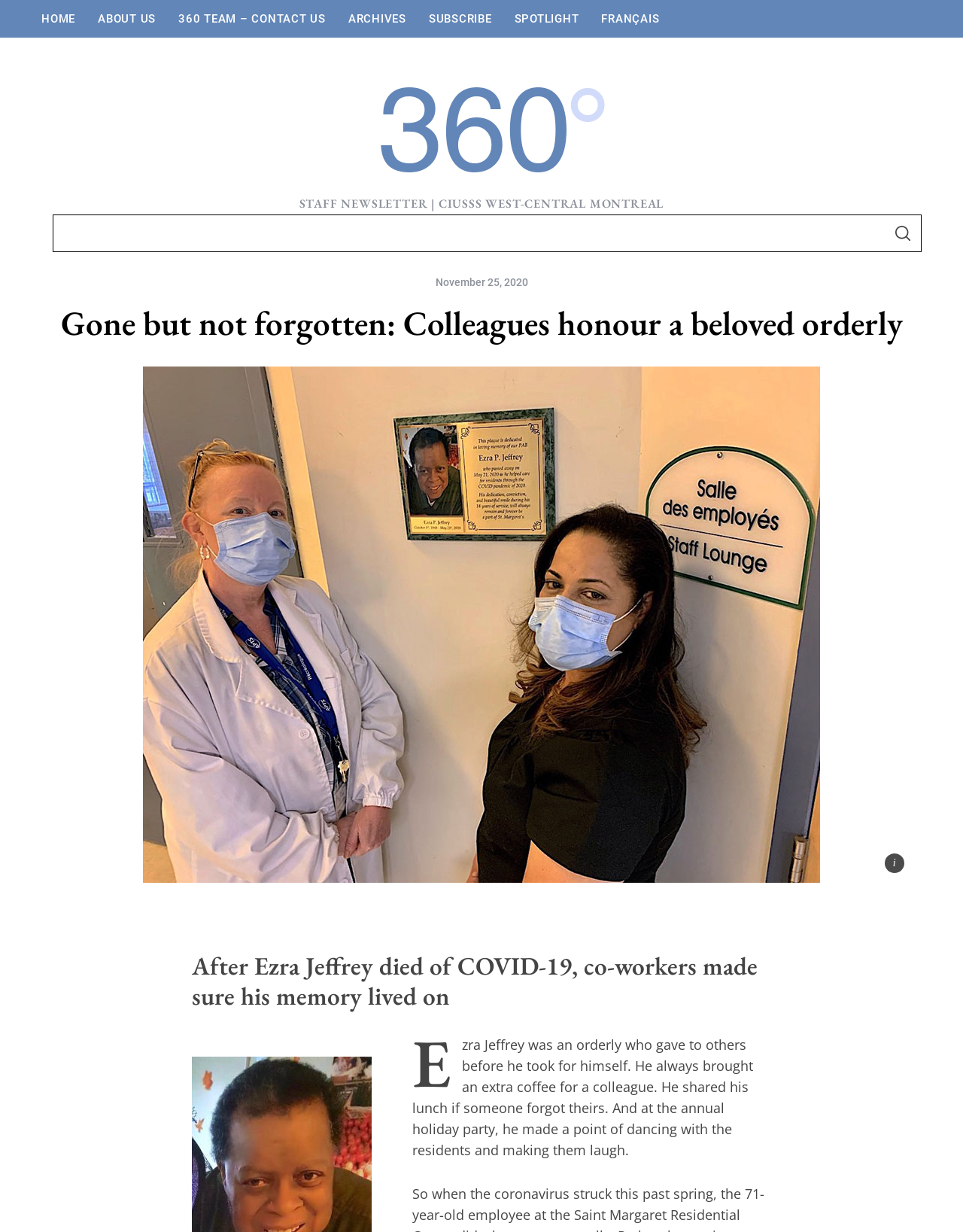Please provide a detailed answer to the question below by examining the image:
What is the name of the newsletter?

I found the answer by looking at the link with the text '360 - Staff newsletter | CIUSSS West-Central Montreal' which is located at the top of the webpage.